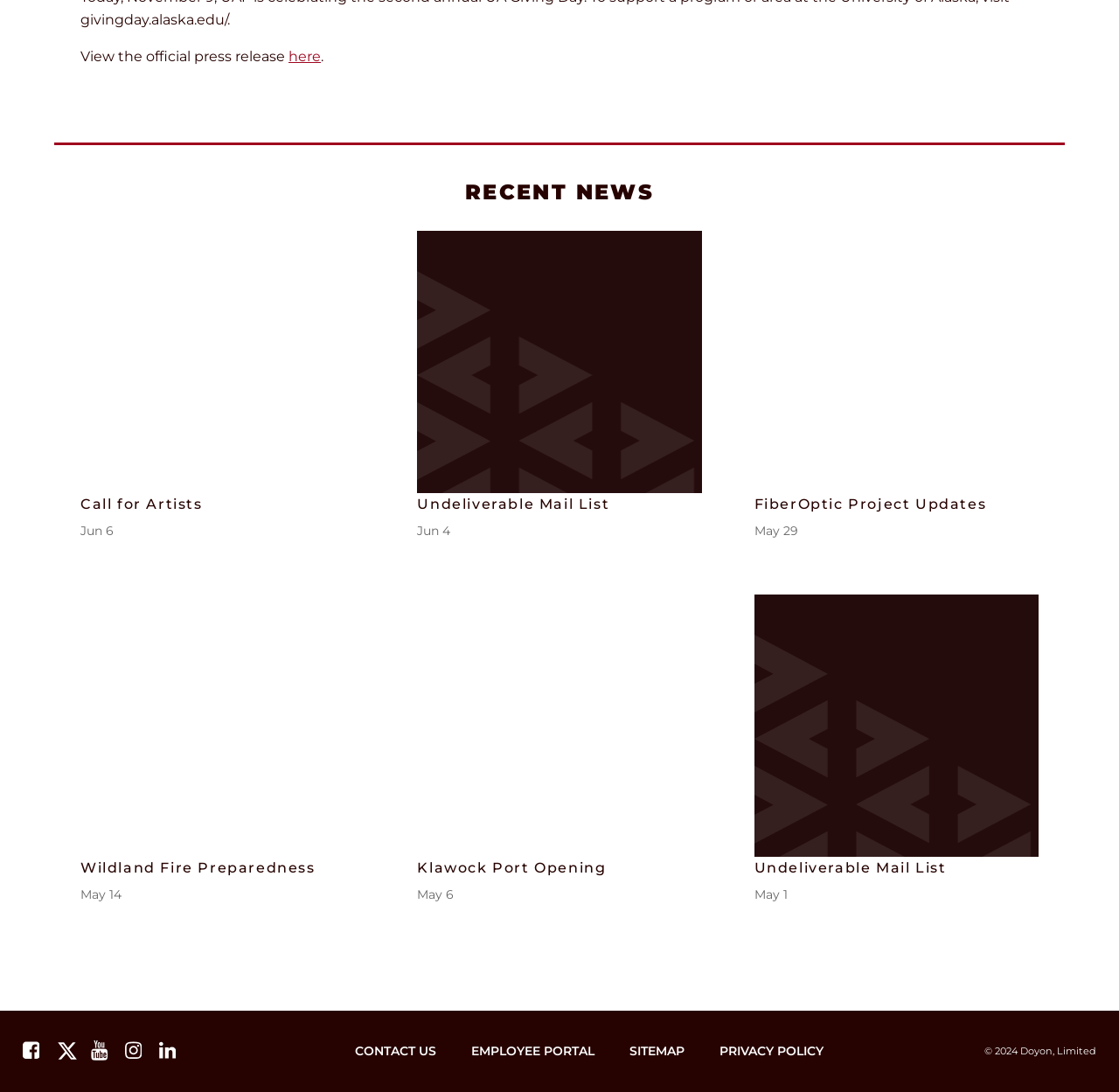How many social media links are at the bottom of the page?
Please describe in detail the information shown in the image to answer the question.

I counted the number of social media links at the bottom of the page by looking at the links with images and bounding box coordinates near the bottom of the page, specifically the links to facebook.com, twitter.com, youtube.com, and instagram.com.